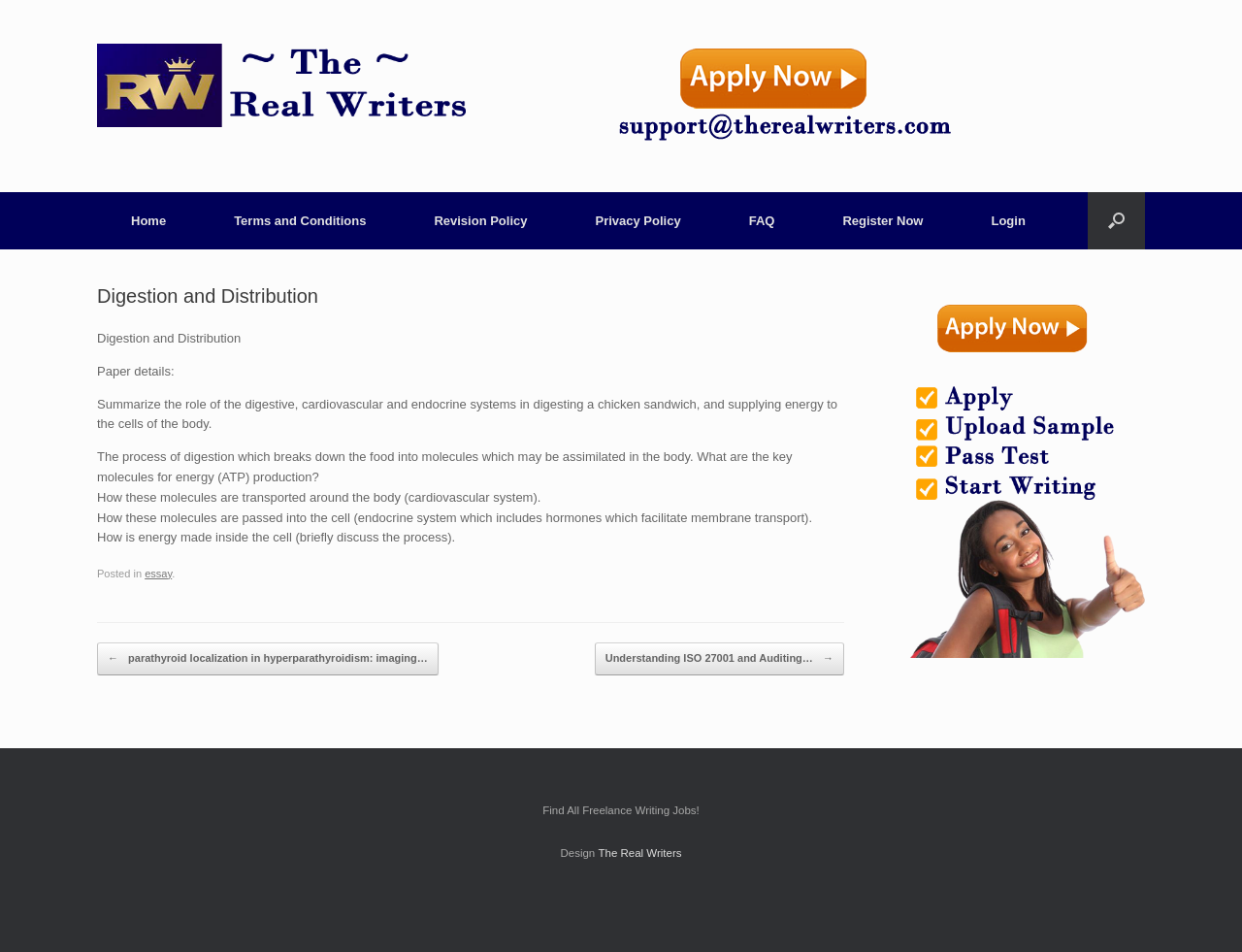Identify the coordinates of the bounding box for the element that must be clicked to accomplish the instruction: "Go to Home page".

[0.078, 0.201, 0.161, 0.262]